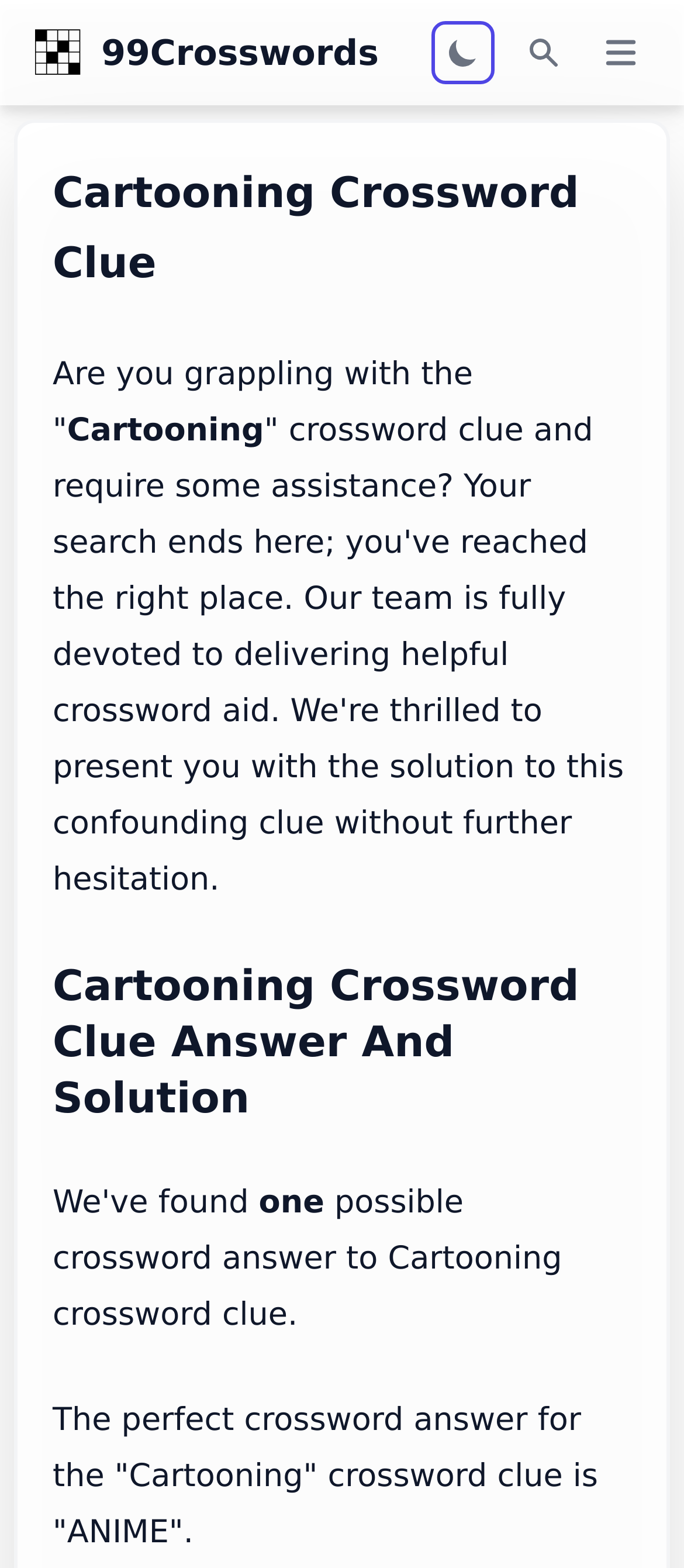Please extract the title of the webpage.

Cartooning Crossword Clue